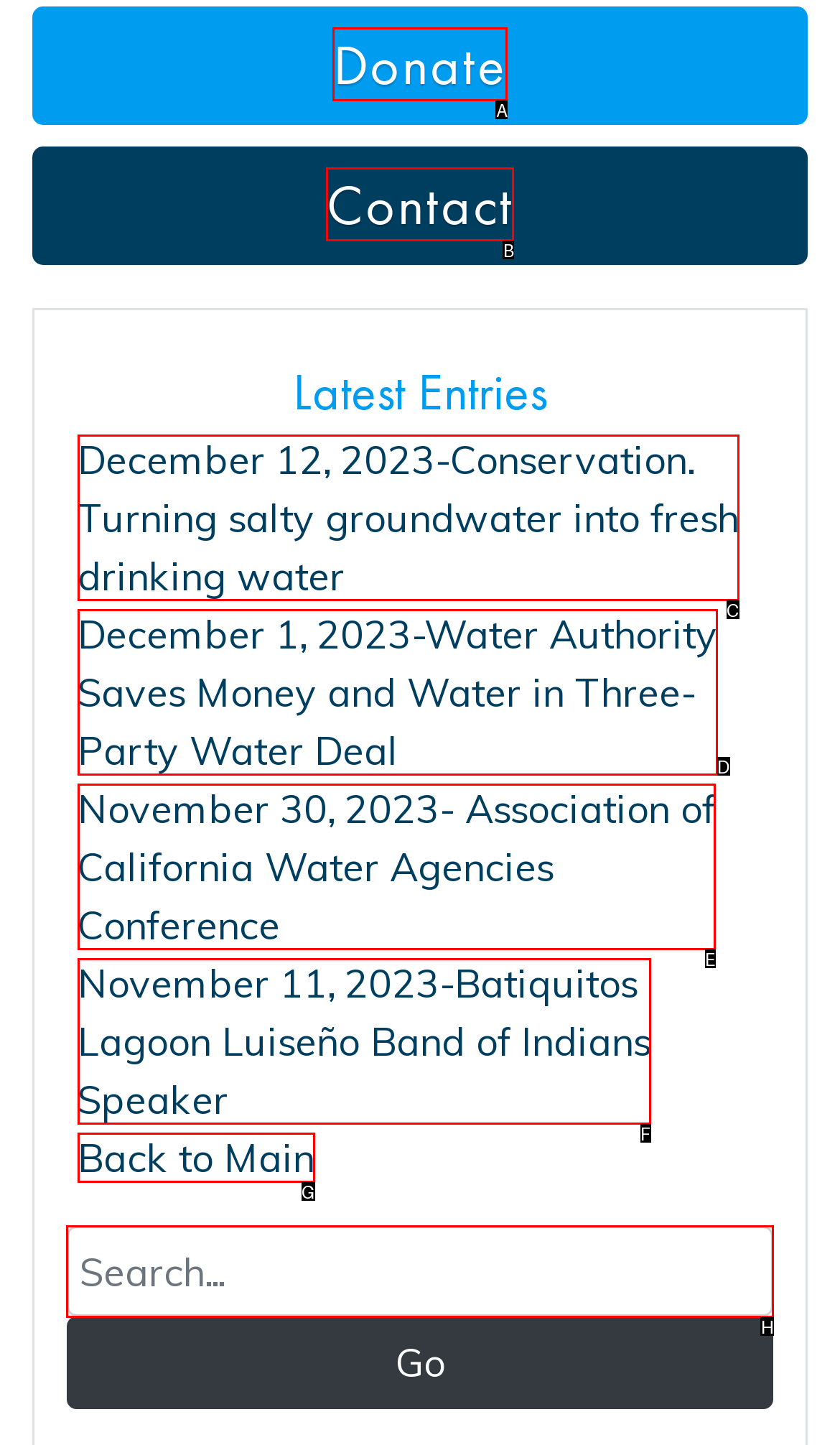Choose the HTML element to click for this instruction: Search for something Answer with the letter of the correct choice from the given options.

H